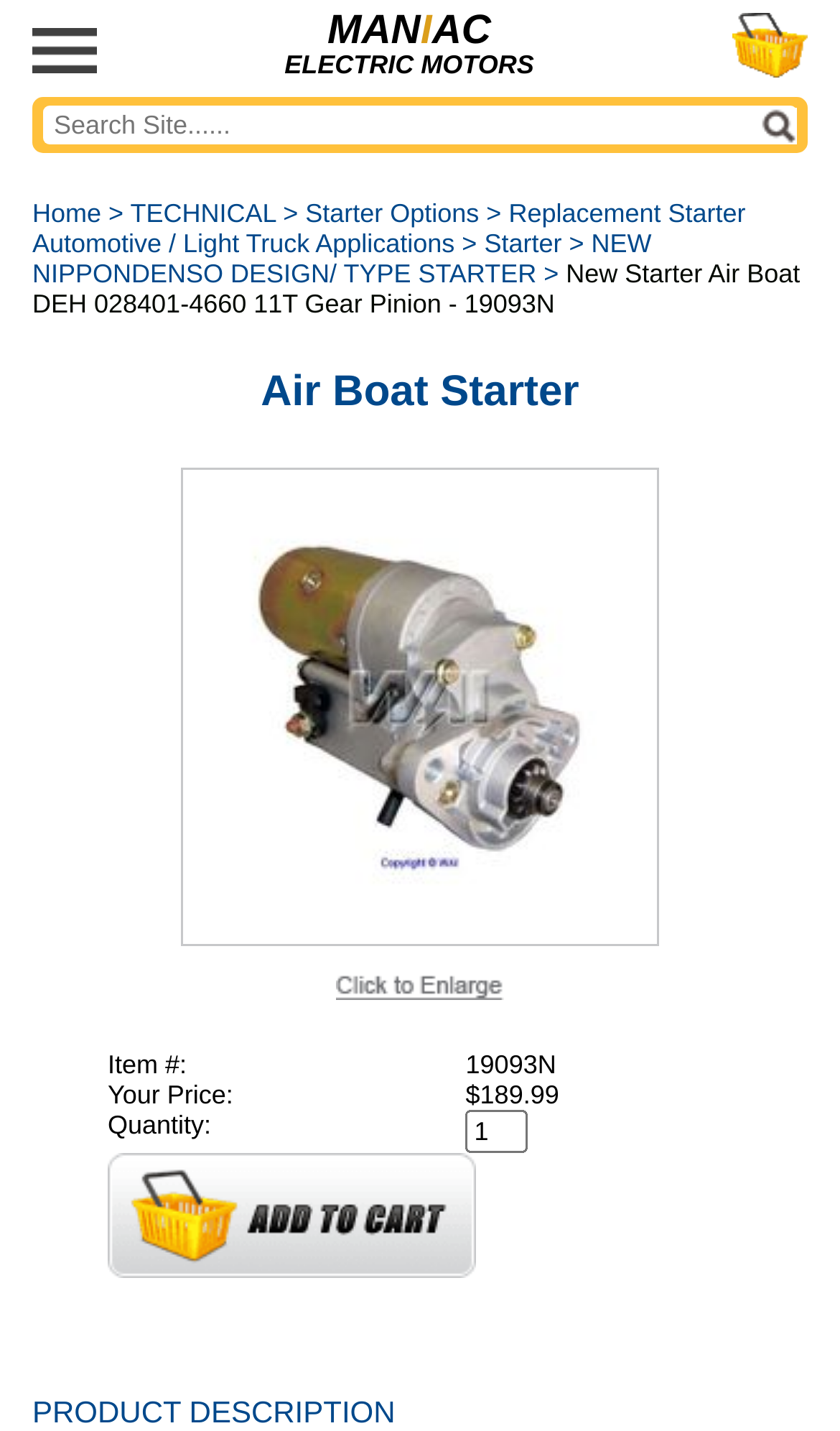Analyze the image and deliver a detailed answer to the question: What is the price of the product?

I found the price of the product by looking at the layout table which contains the product information, and the cell that contains the price is '$189.99'.